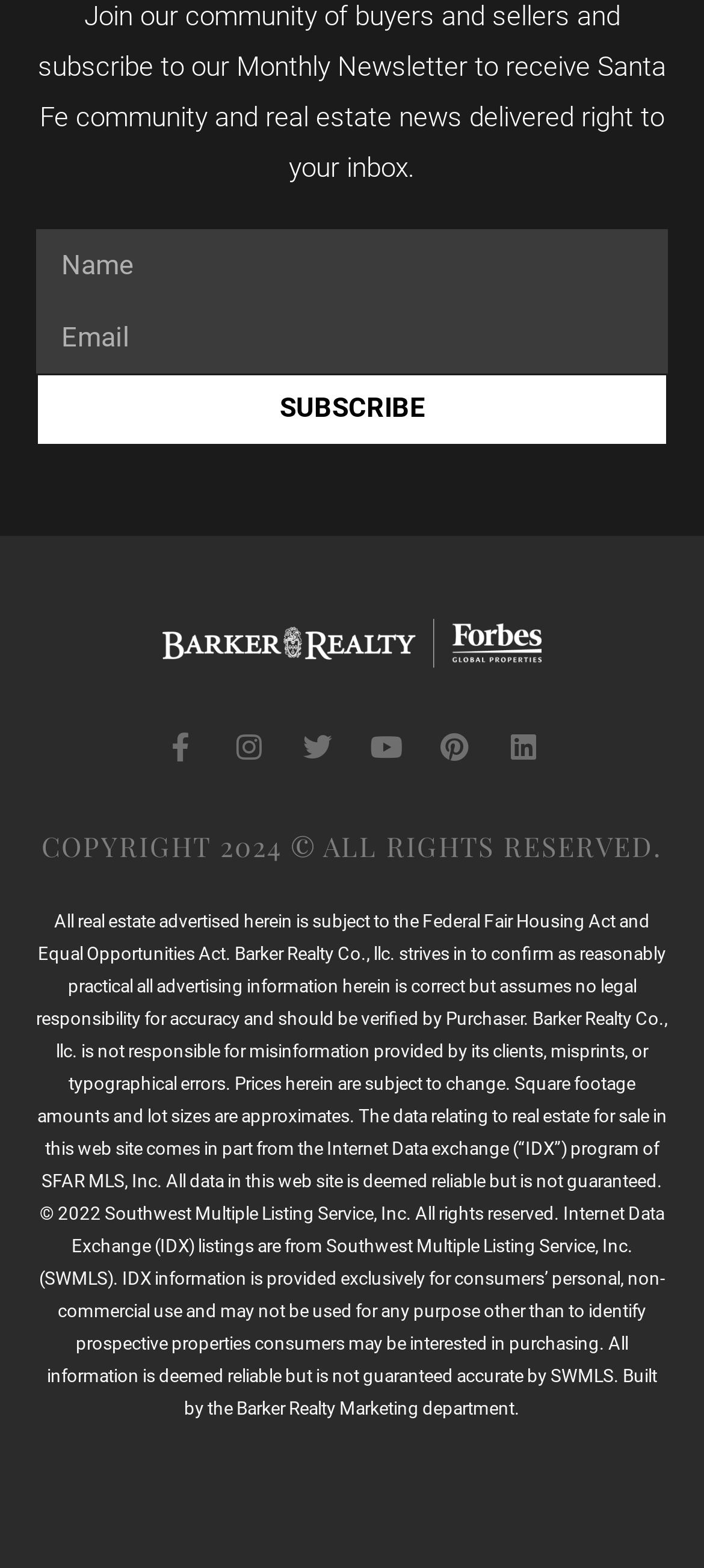Based on the description "Youtube", find the bounding box of the specified UI element.

[0.528, 0.467, 0.569, 0.485]